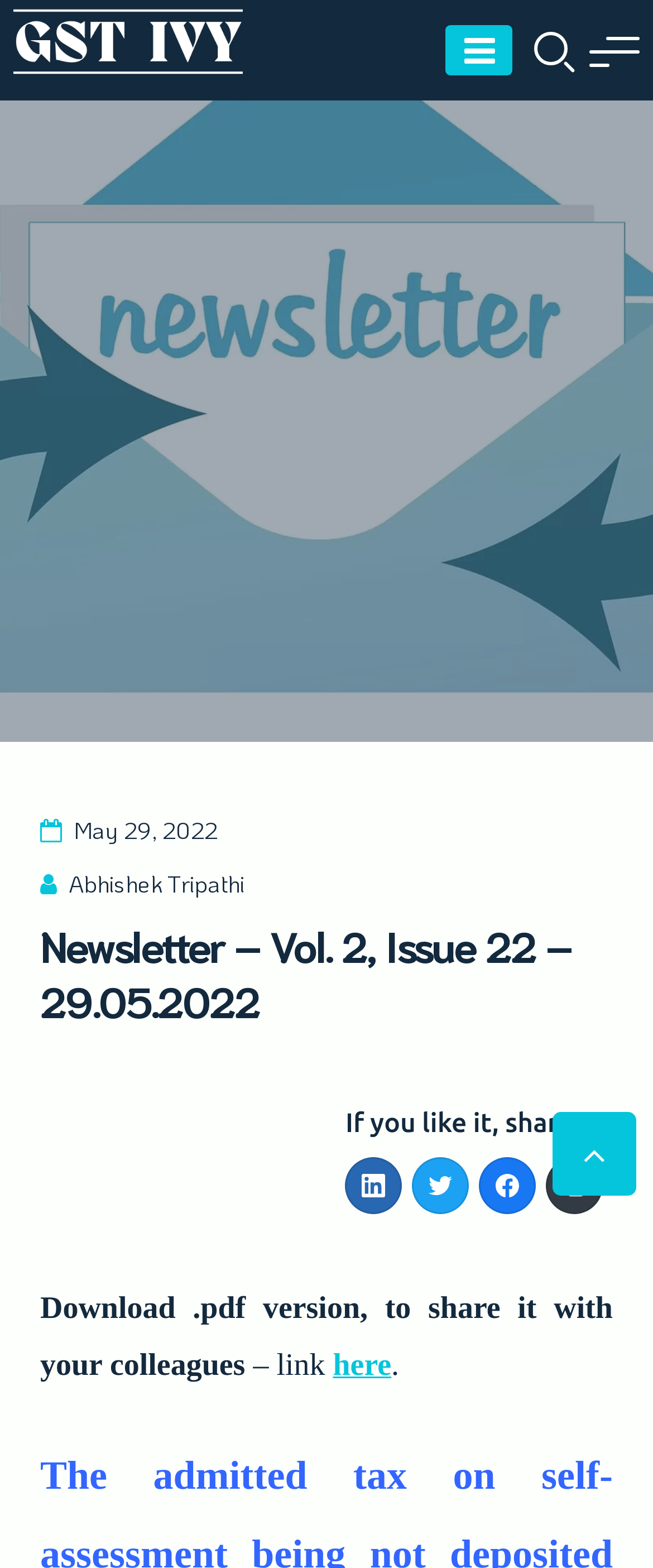Identify the bounding box for the described UI element. Provide the coordinates in (top-left x, top-left y, bottom-right x, bottom-right y) format with values ranging from 0 to 1: Abhishek Tripathi

[0.105, 0.553, 0.374, 0.573]